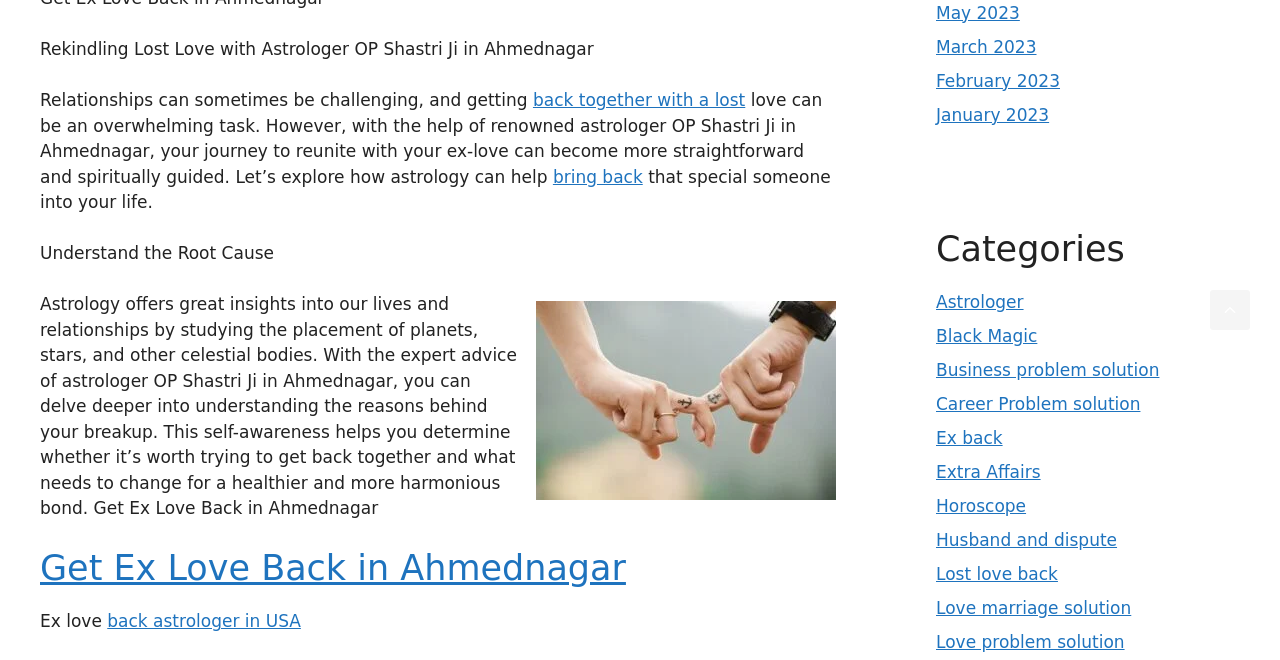Find the bounding box coordinates for the HTML element described in this sentence: "Love problem solution". Provide the coordinates as four float numbers between 0 and 1, in the format [left, top, right, bottom].

[0.731, 0.958, 0.879, 0.988]